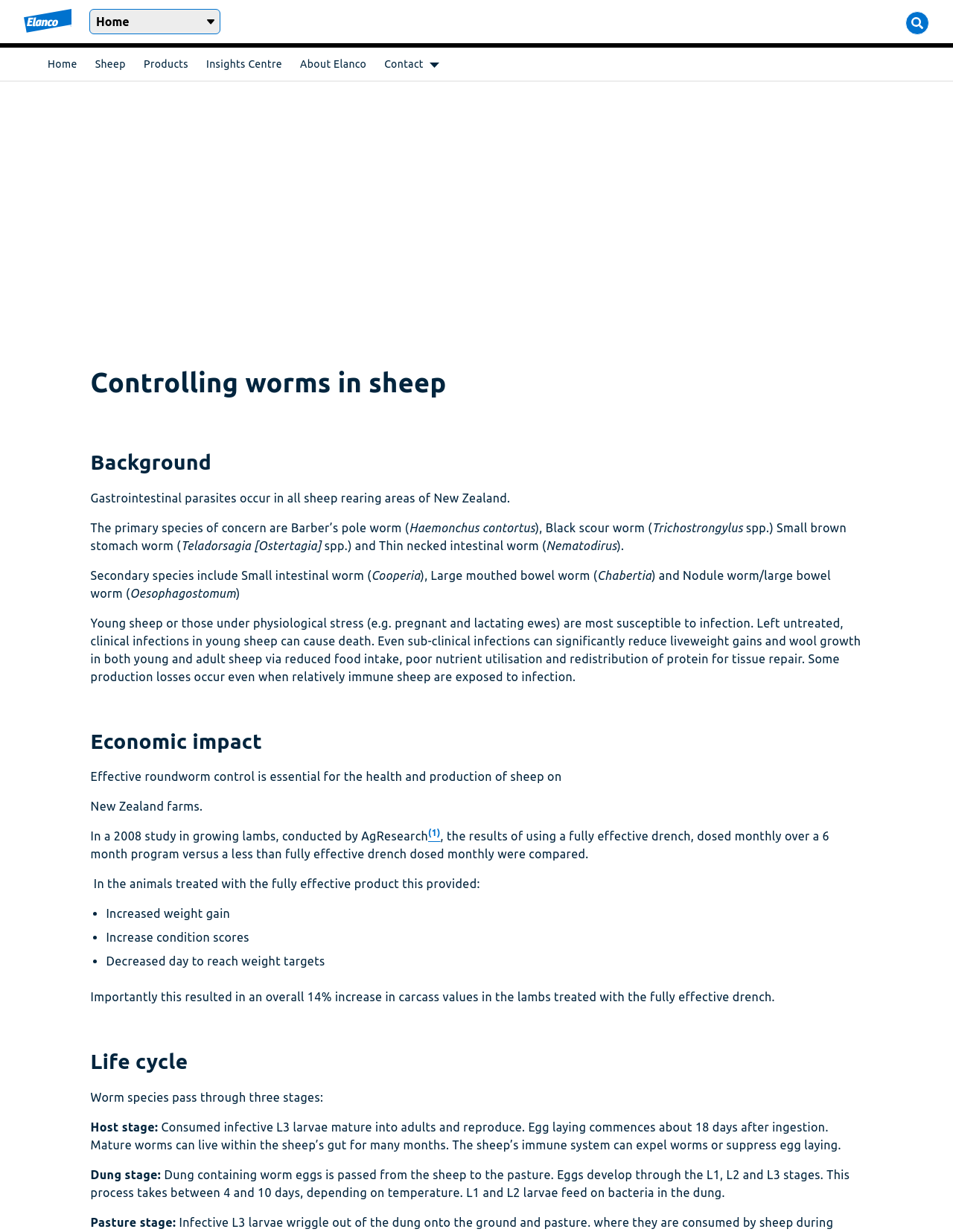Locate the bounding box coordinates of the item that should be clicked to fulfill the instruction: "Contact Elanco".

[0.403, 0.039, 0.444, 0.065]